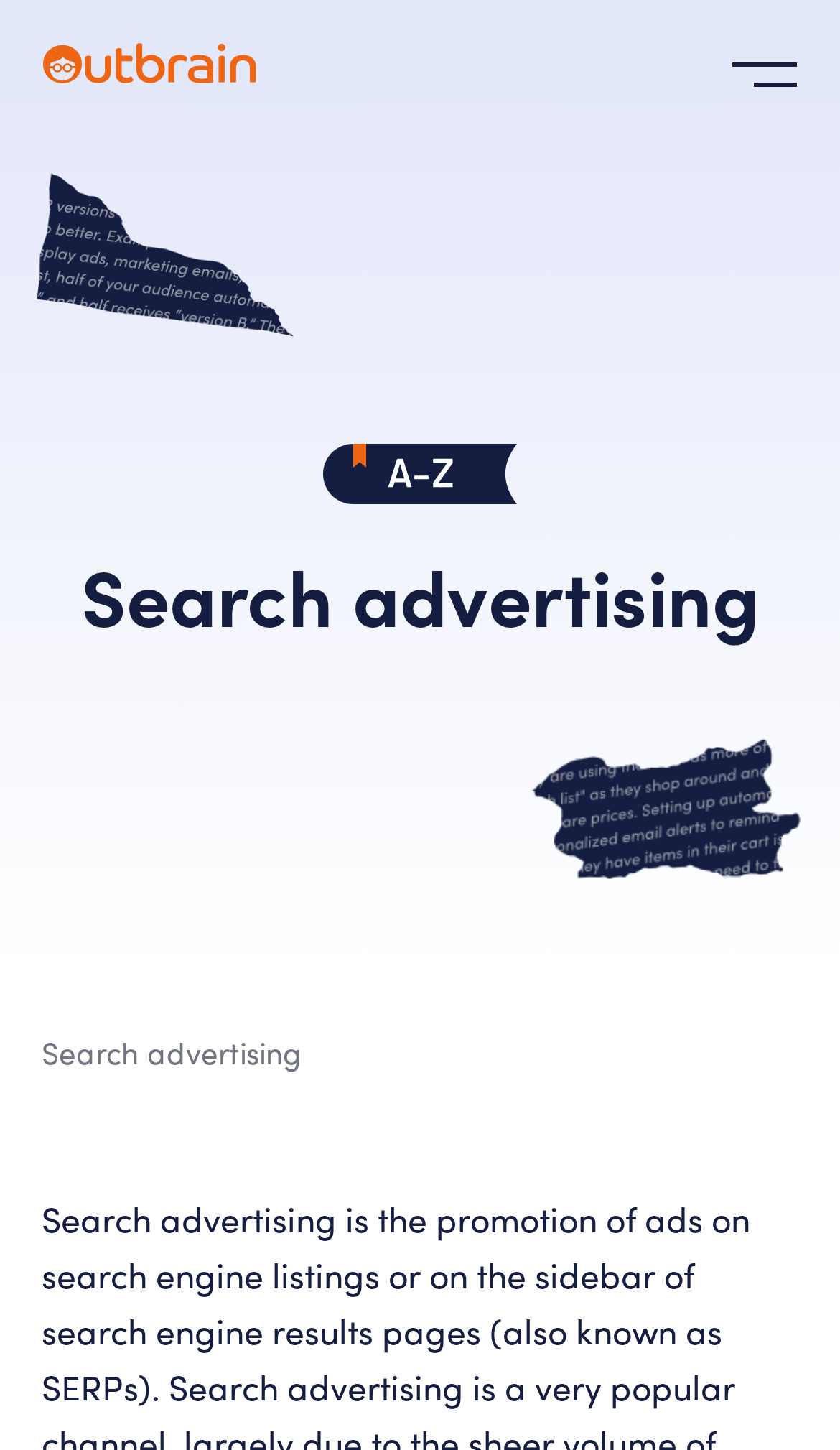For the given element description Reject All, determine the bounding box coordinates of the UI element. The coordinates should follow the format (top-left x, top-left y, bottom-right x, bottom-right y) and be within the range of 0 to 1.

None